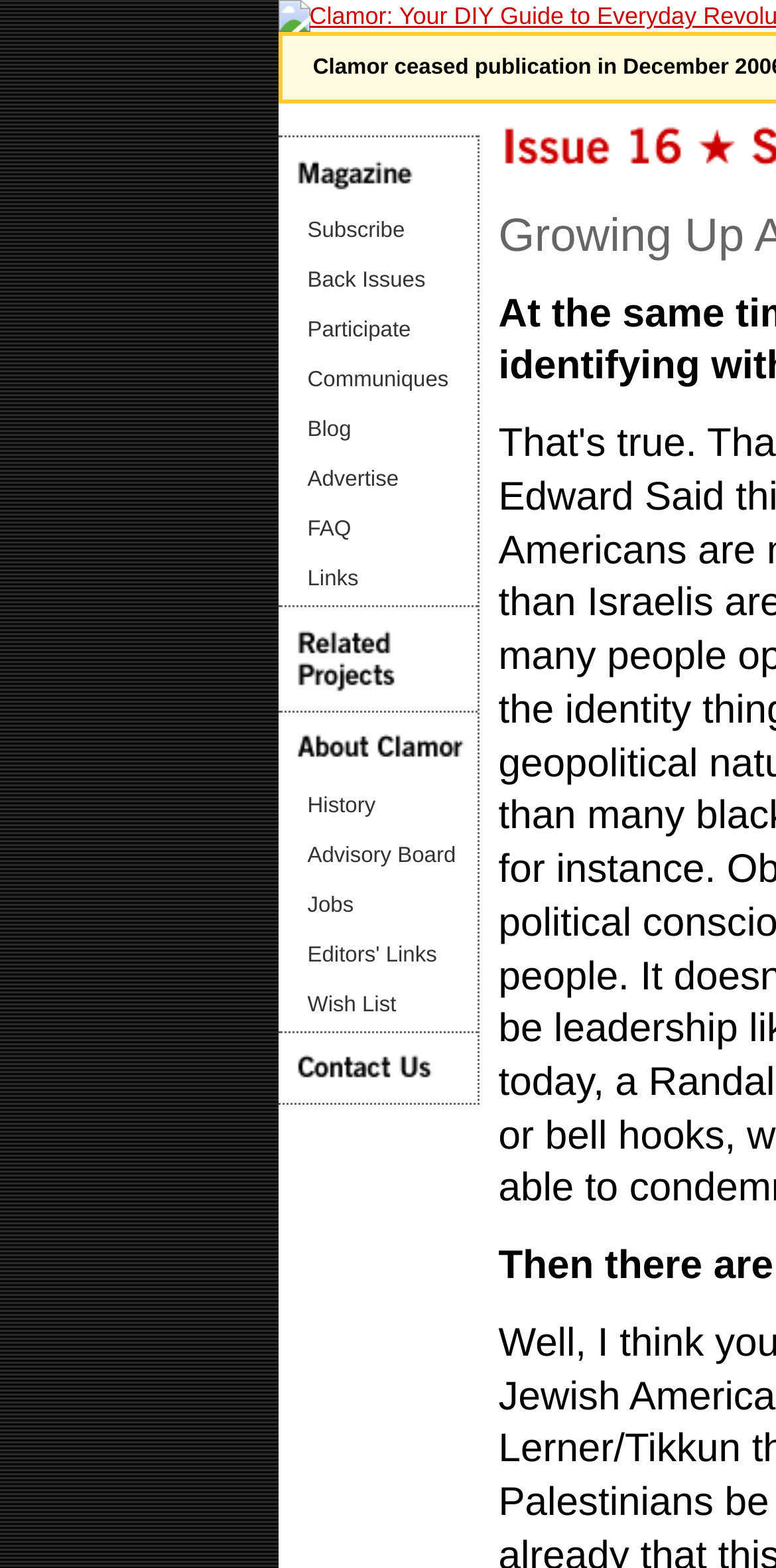Locate the bounding box coordinates of the area that needs to be clicked to fulfill the following instruction: "Learn about the magazine's history". The coordinates should be in the format of four float numbers between 0 and 1, namely [left, top, right, bottom].

[0.358, 0.499, 0.614, 0.531]